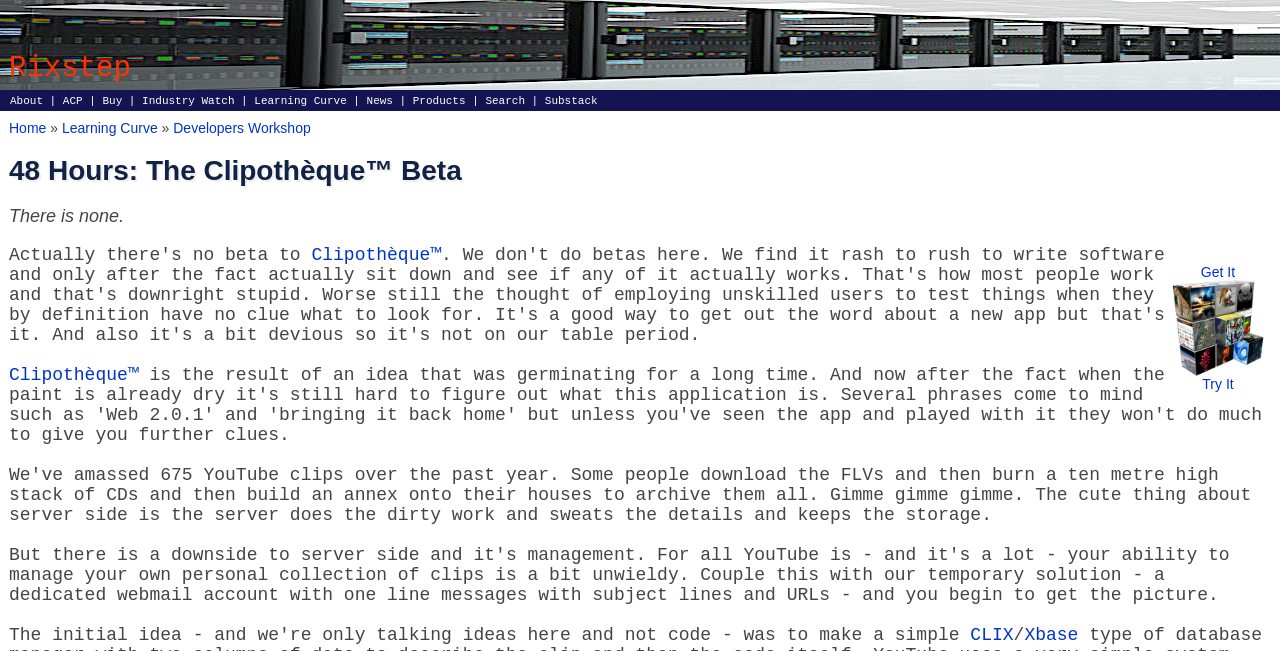What is the last link in the bottom navigation bar?
Using the information from the image, give a concise answer in one word or a short phrase.

Xbase